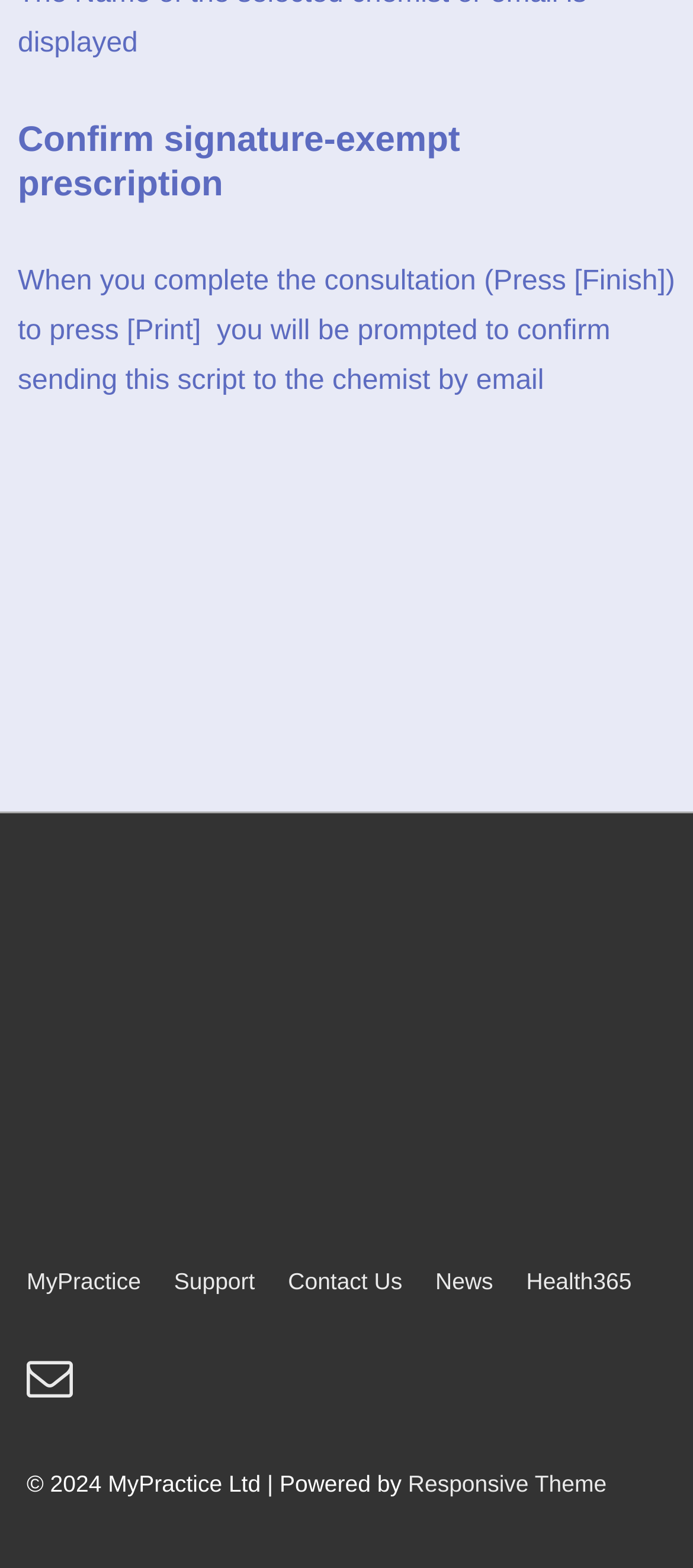Please specify the bounding box coordinates of the region to click in order to perform the following instruction: "Click the link to learn more".

[0.026, 0.291, 0.974, 0.5]